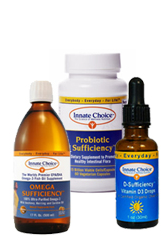Convey all the details present in the image.

The image showcases three products from Innate Choice, focusing on wellness and health supplements. The left bottle features "Omega Sufficiency," intended to support overall health with essential fatty acids. The center is "Probiotic Sufficiency," a dietary supplement designed to enhance digestive health by promoting a healthy balance of intestinal flora. On the right, "D-Sufficiency" is presented in a dropper bottle, likely aimed at maintaining optimal vitamin D levels, important for immune function and bone health. This collection emphasizes a holistic approach to nutritional well-being.